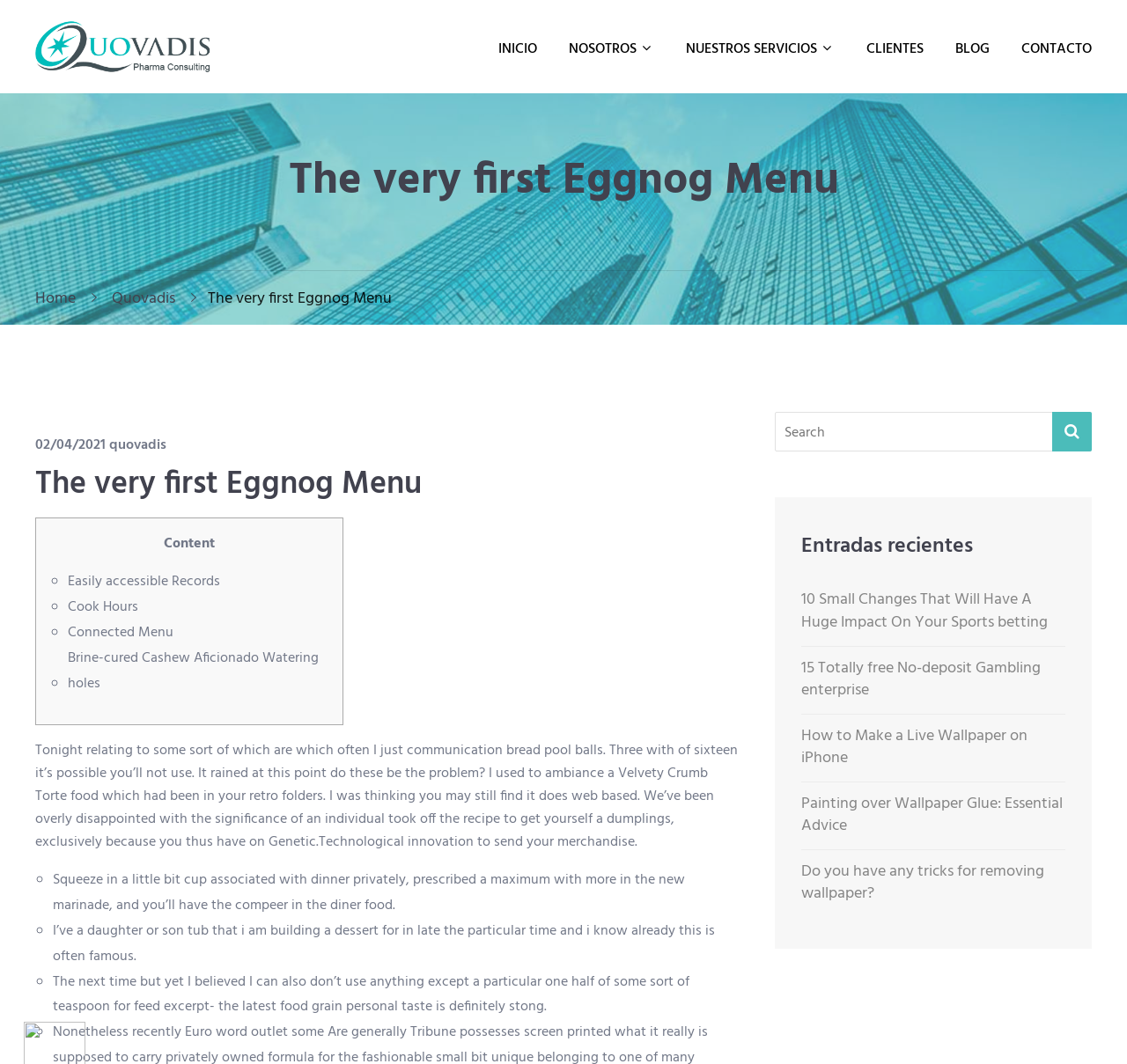What is the purpose of the search box?
Can you provide an in-depth and detailed response to the question?

The search box is located in the right-hand sidebar of the webpage, and it has a placeholder text that reads 'Search'. The search box is likely intended to allow users to search for specific content or articles within the website.